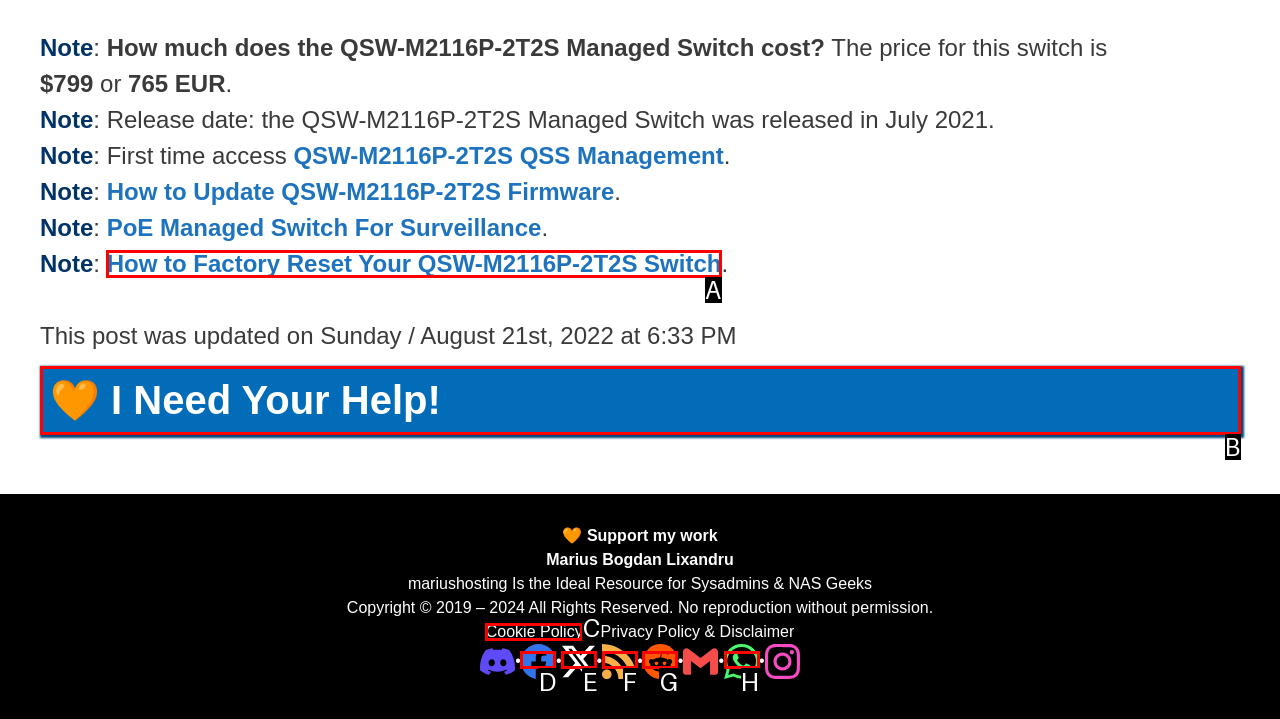Match the element description to one of the options: Cookie Policy
Respond with the corresponding option's letter.

C